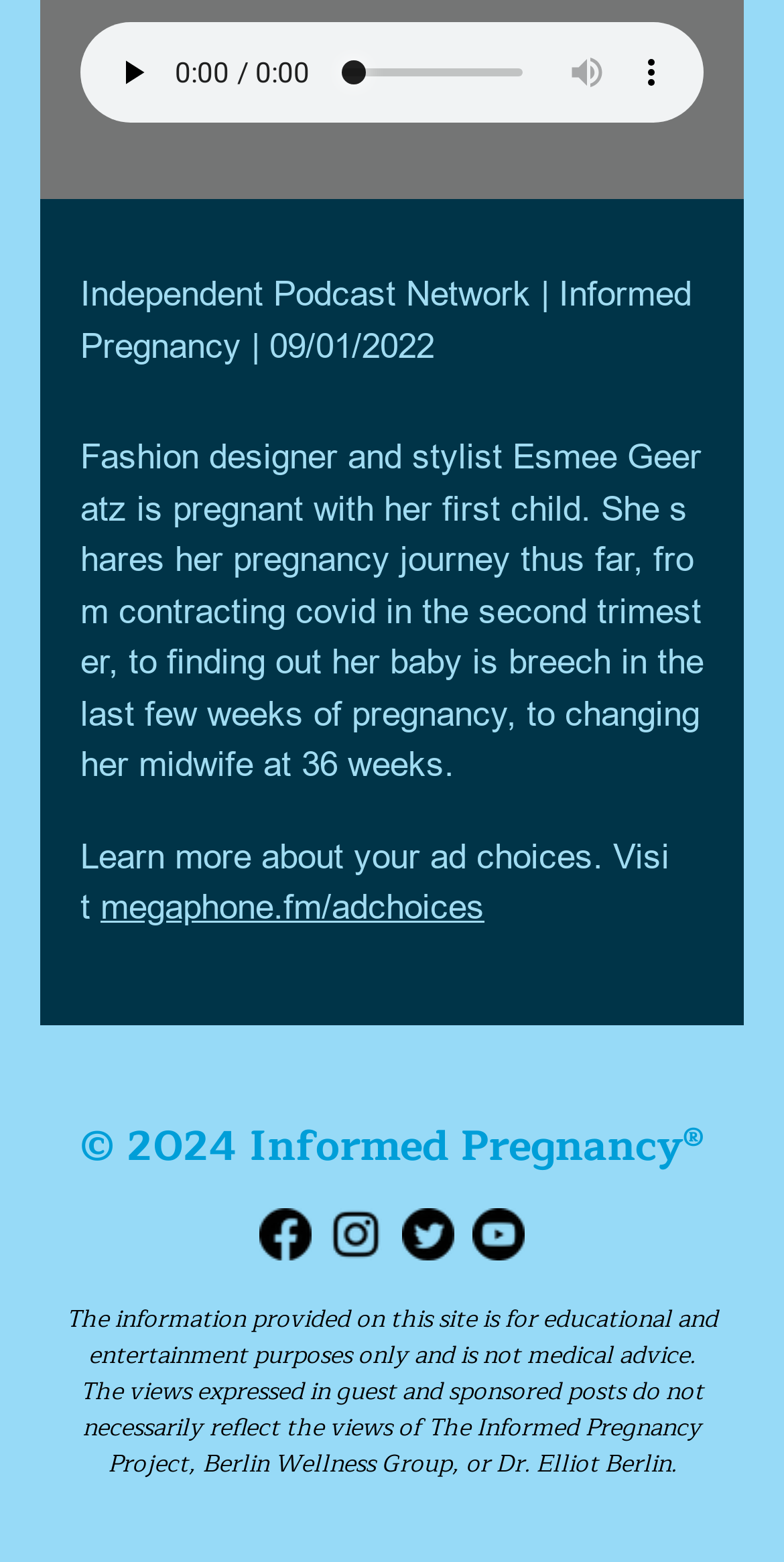Given the element description "megaphone.fm/adchoices", identify the bounding box of the corresponding UI element.

[0.128, 0.569, 0.618, 0.594]